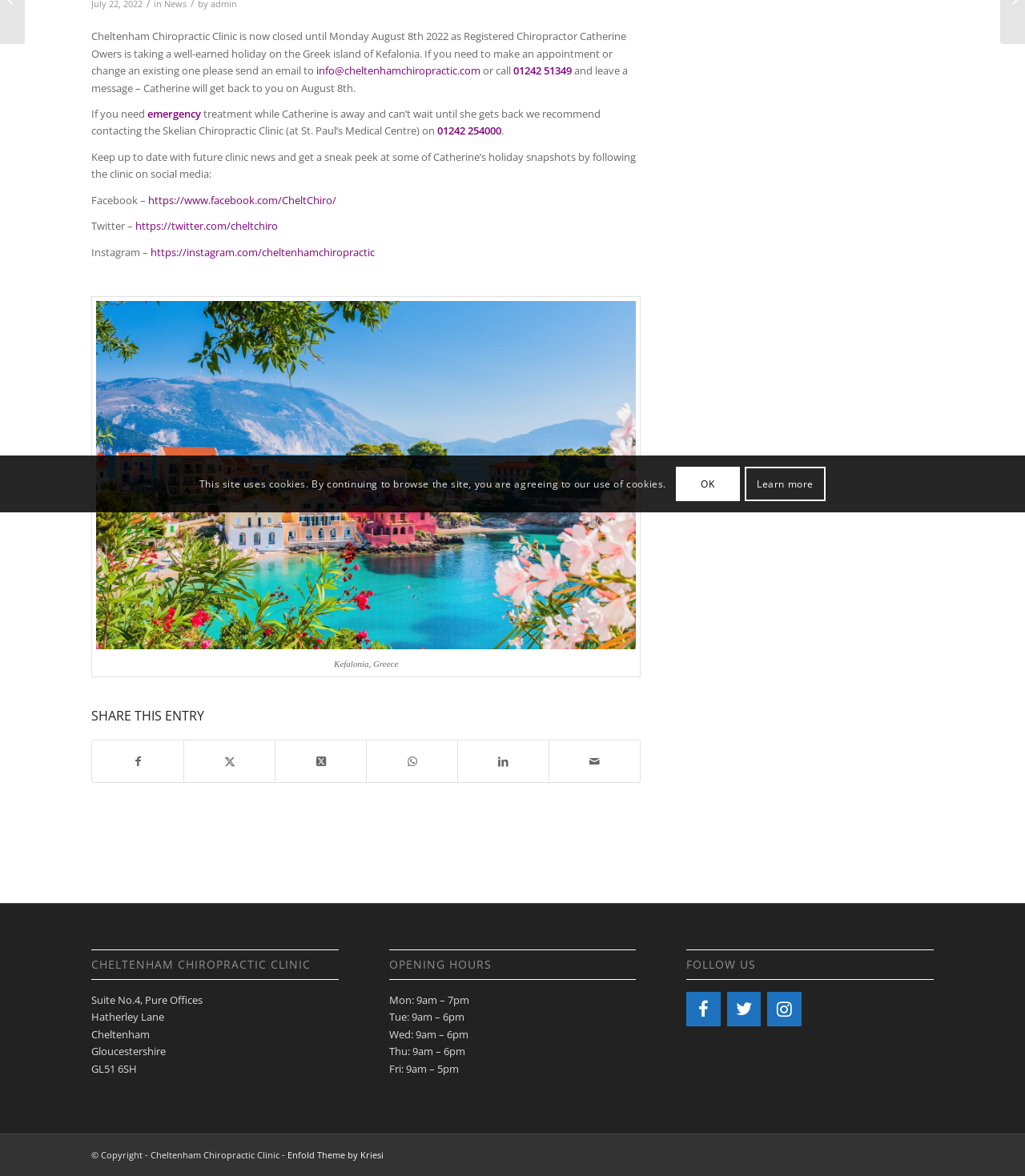Using the webpage screenshot, find the UI element described by aria-label="Instagram" title="Instagram". Provide the bounding box coordinates in the format (top-left x, top-left y, bottom-right x, bottom-right y), ensuring all values are floating point numbers between 0 and 1.

[0.749, 0.843, 0.782, 0.873]